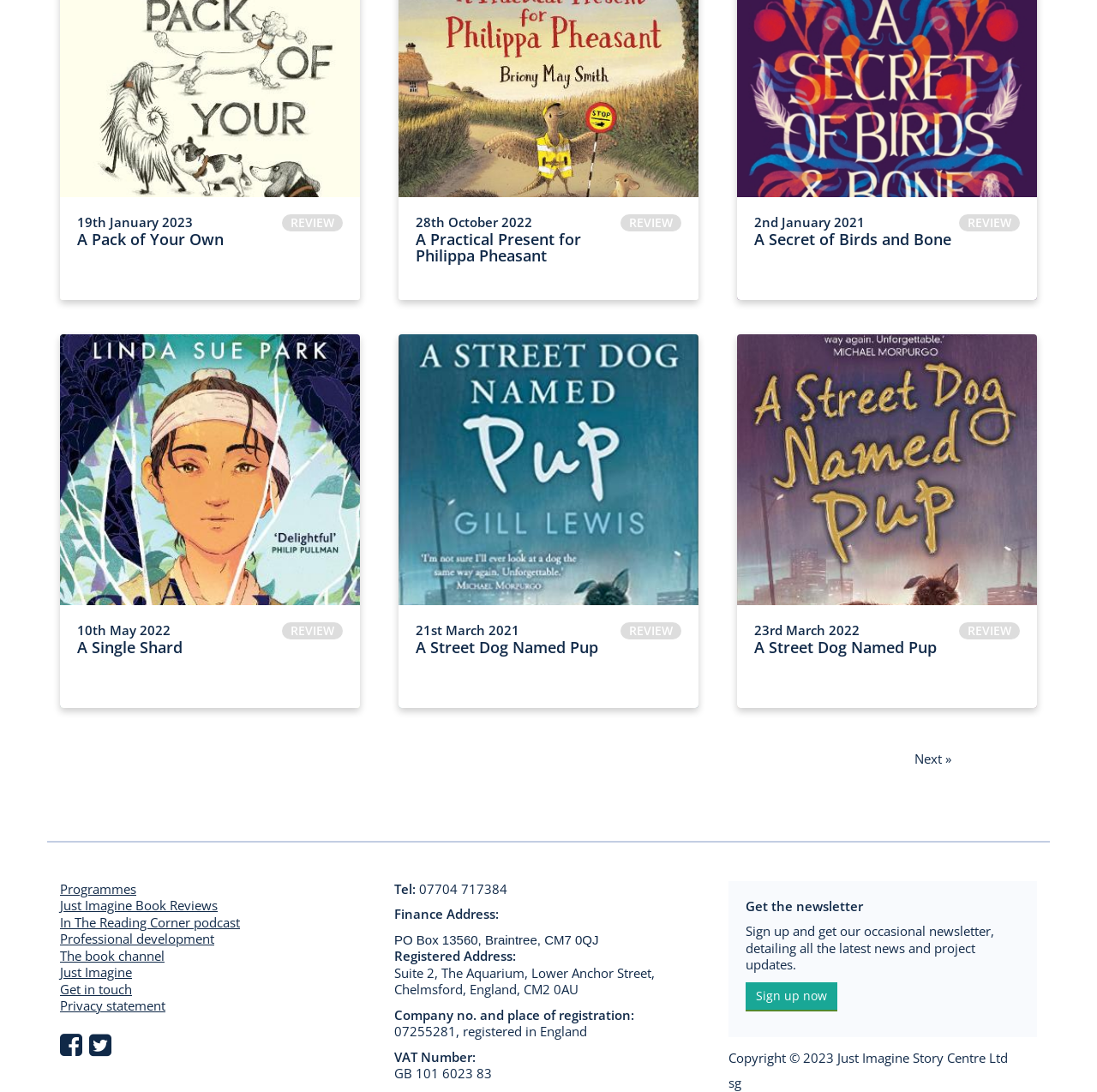Identify the bounding box of the HTML element described here: "Programmes". Provide the coordinates as four float numbers between 0 and 1: [left, top, right, bottom].

[0.055, 0.806, 0.124, 0.821]